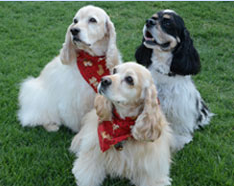Reply to the question below using a single word or brief phrase:
What is the purpose of the display?

Testimonial section